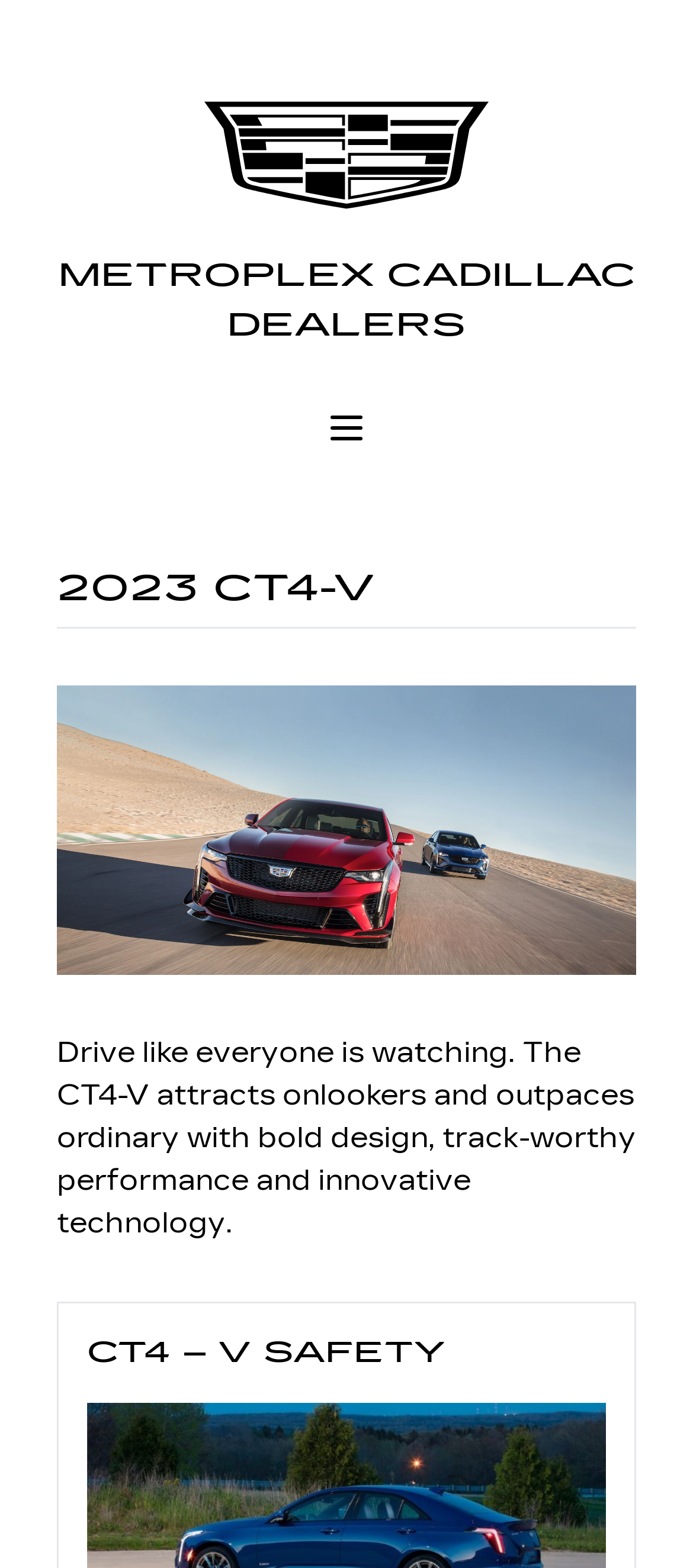Identify the bounding box of the UI component described as: "Pearl Street Warehouse".

None